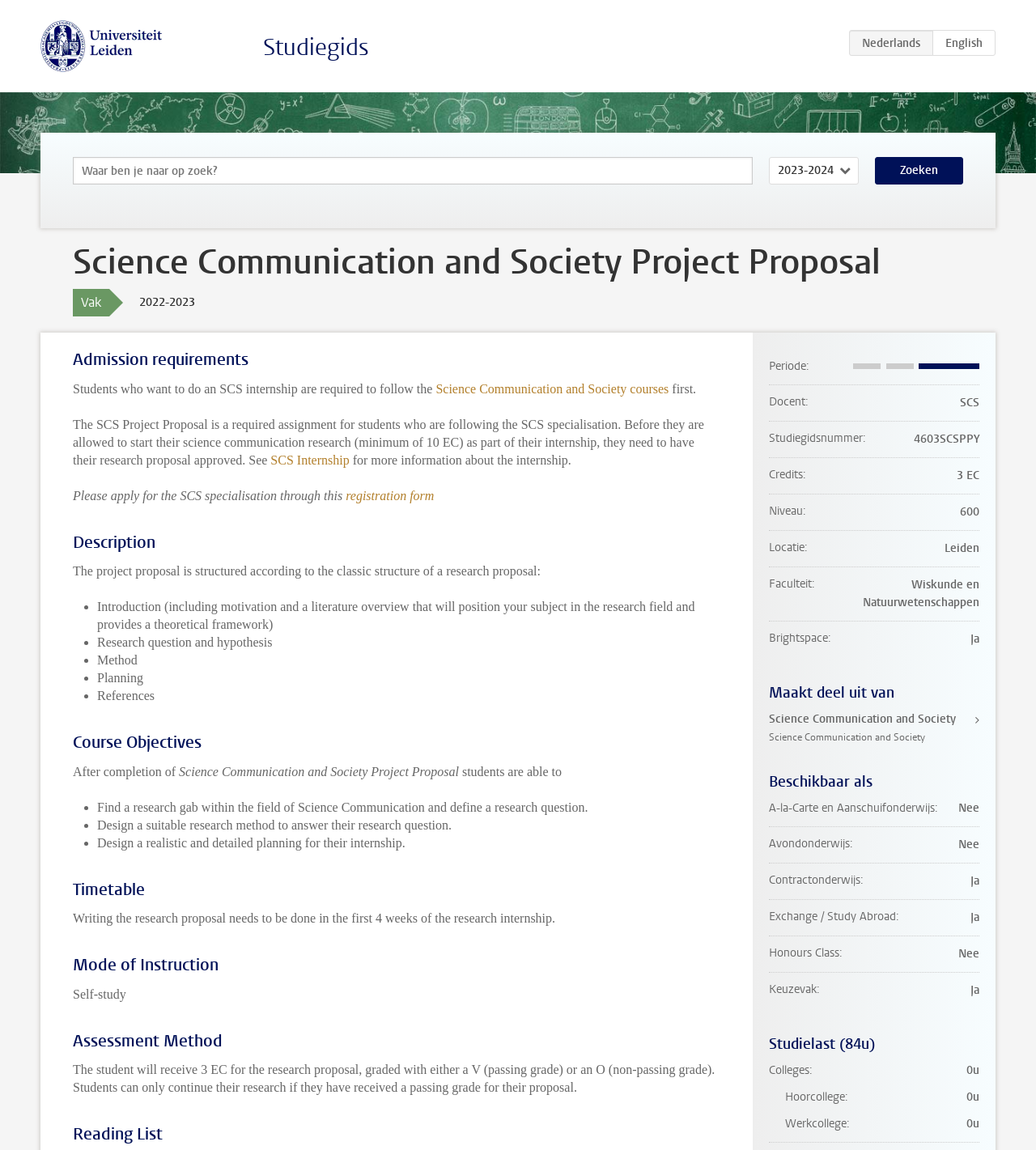Can you identify the bounding box coordinates of the clickable region needed to carry out this instruction: 'Search for keywords'? The coordinates should be four float numbers within the range of 0 to 1, stated as [left, top, right, bottom].

[0.07, 0.137, 0.727, 0.16]